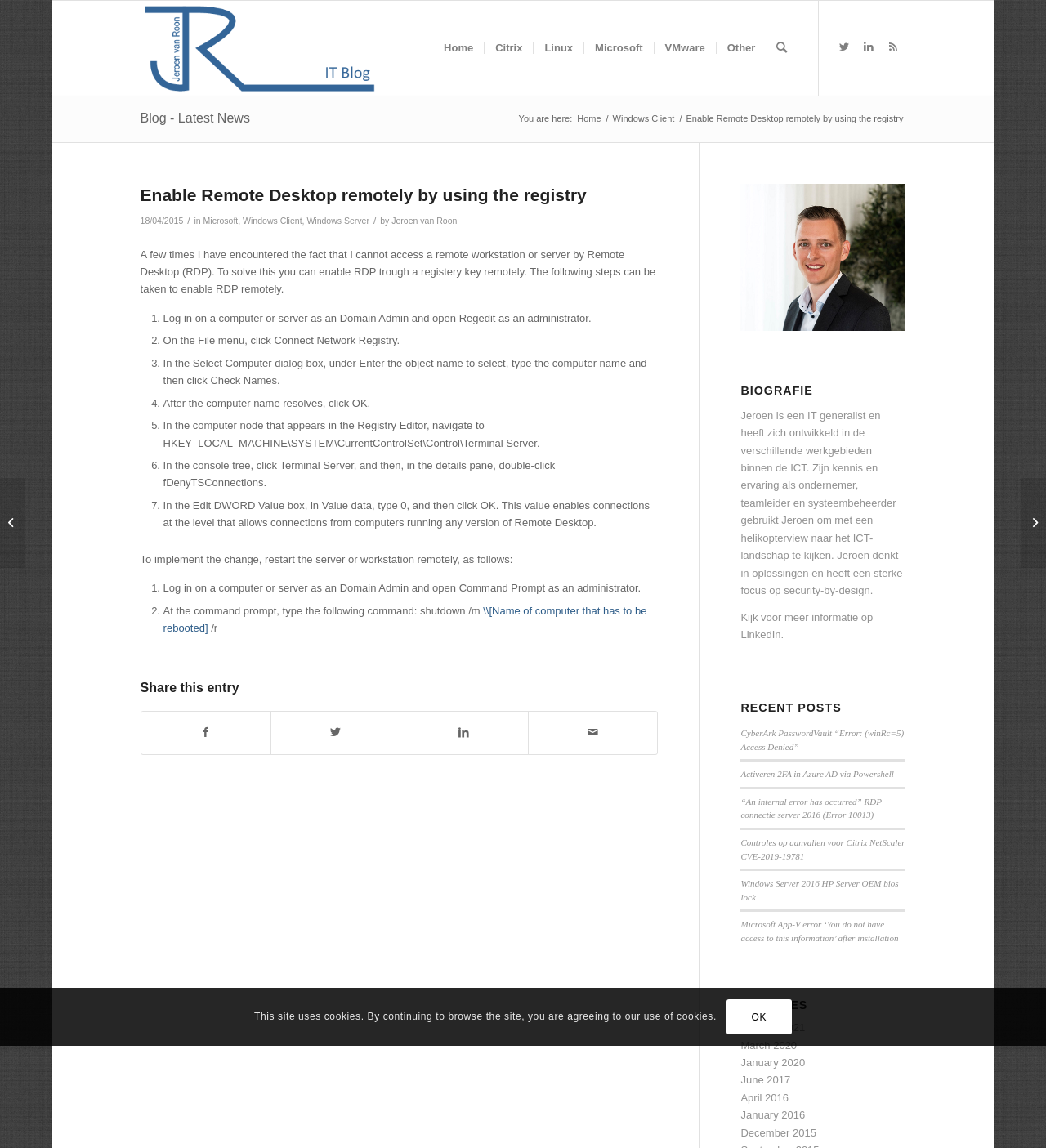Using the provided description: "Appearances", find the bounding box coordinates of the corresponding UI element. The output should be four float numbers between 0 and 1, in the format [left, top, right, bottom].

None